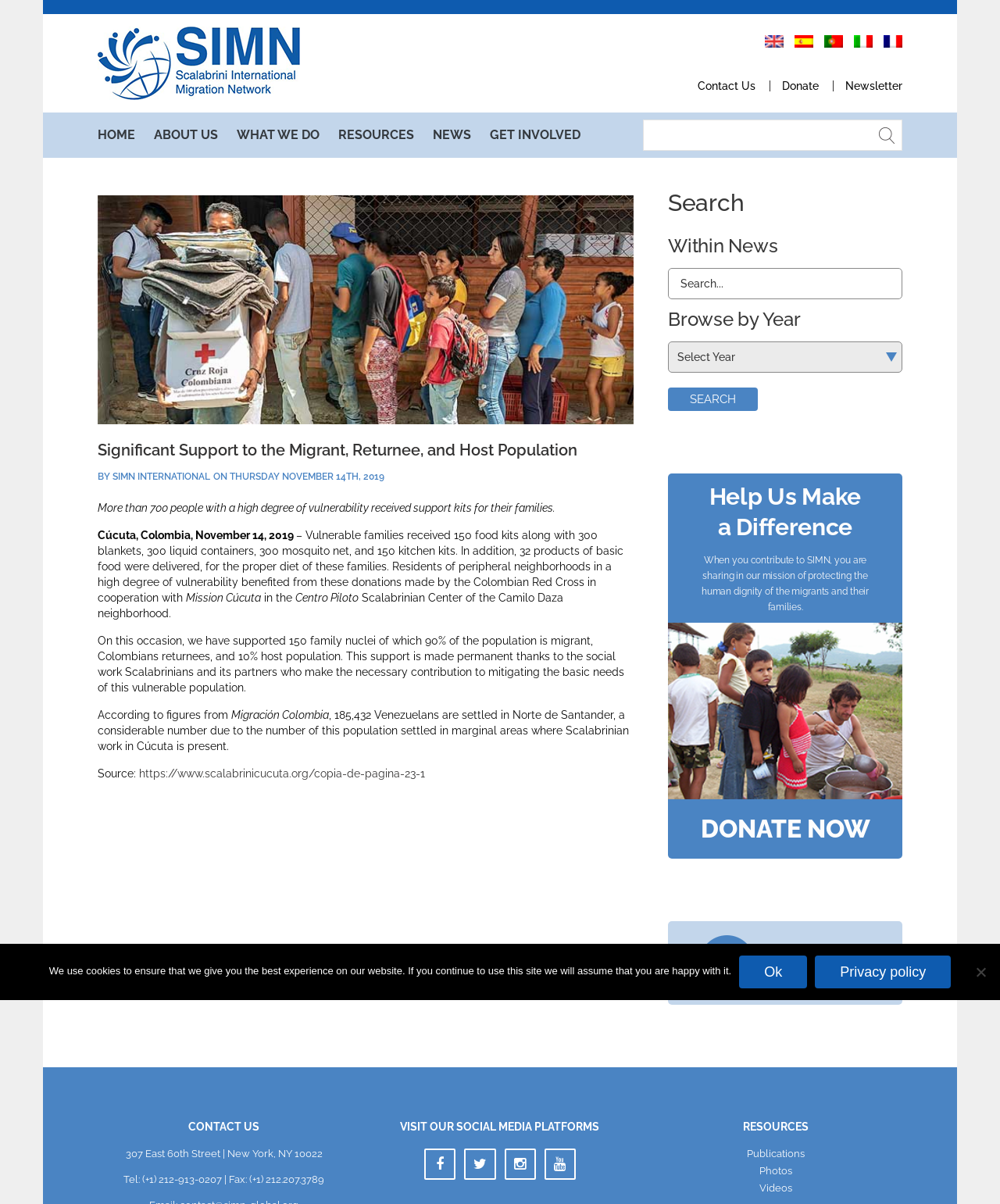Pinpoint the bounding box coordinates for the area that should be clicked to perform the following instruction: "Visit cesfights.com".

None